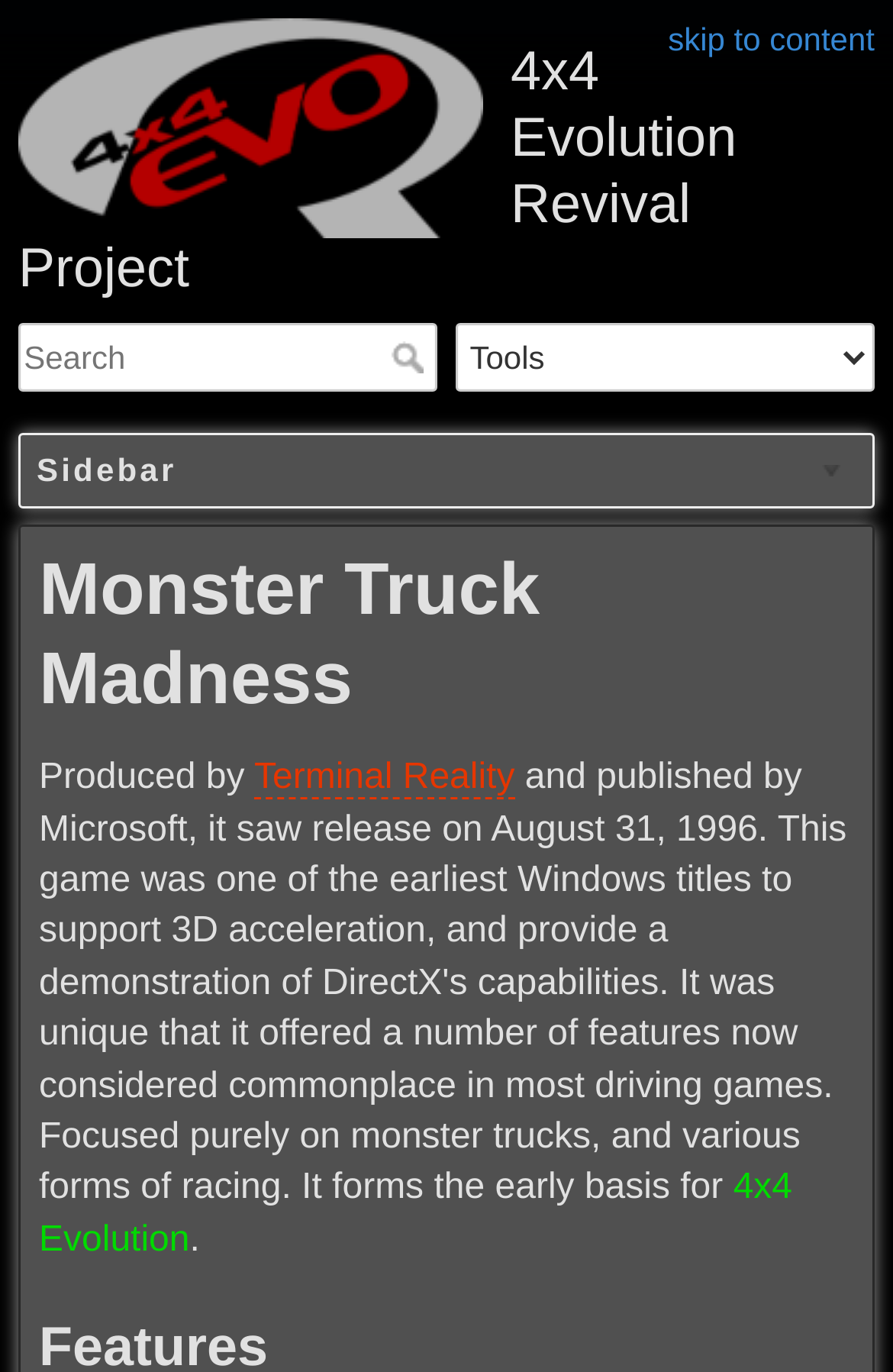Please answer the following query using a single word or phrase: 
What is the related game series?

4x4 Evolution